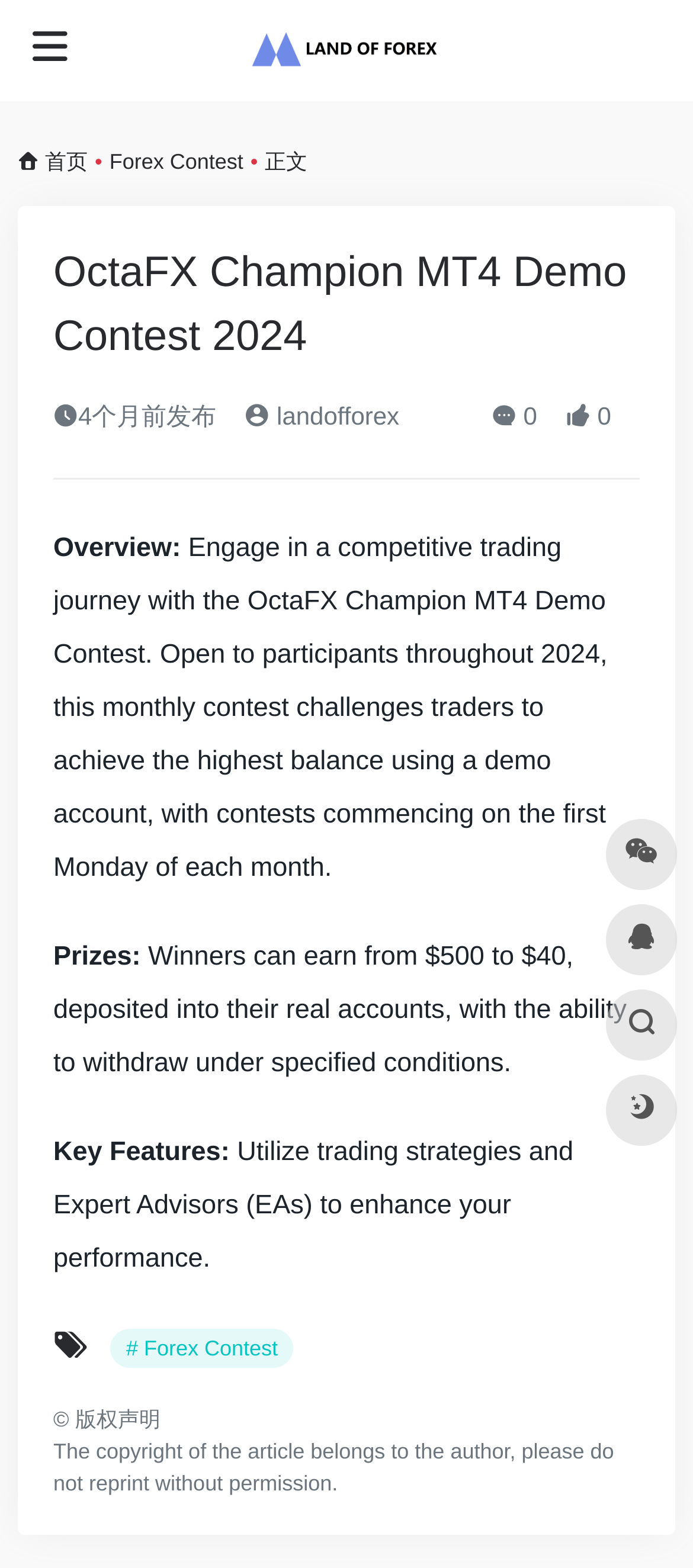Locate the bounding box coordinates of the clickable region necessary to complete the following instruction: "Read the article". Provide the coordinates in the format of four float numbers between 0 and 1, i.e., [left, top, right, bottom].

[0.077, 0.34, 0.877, 0.563]